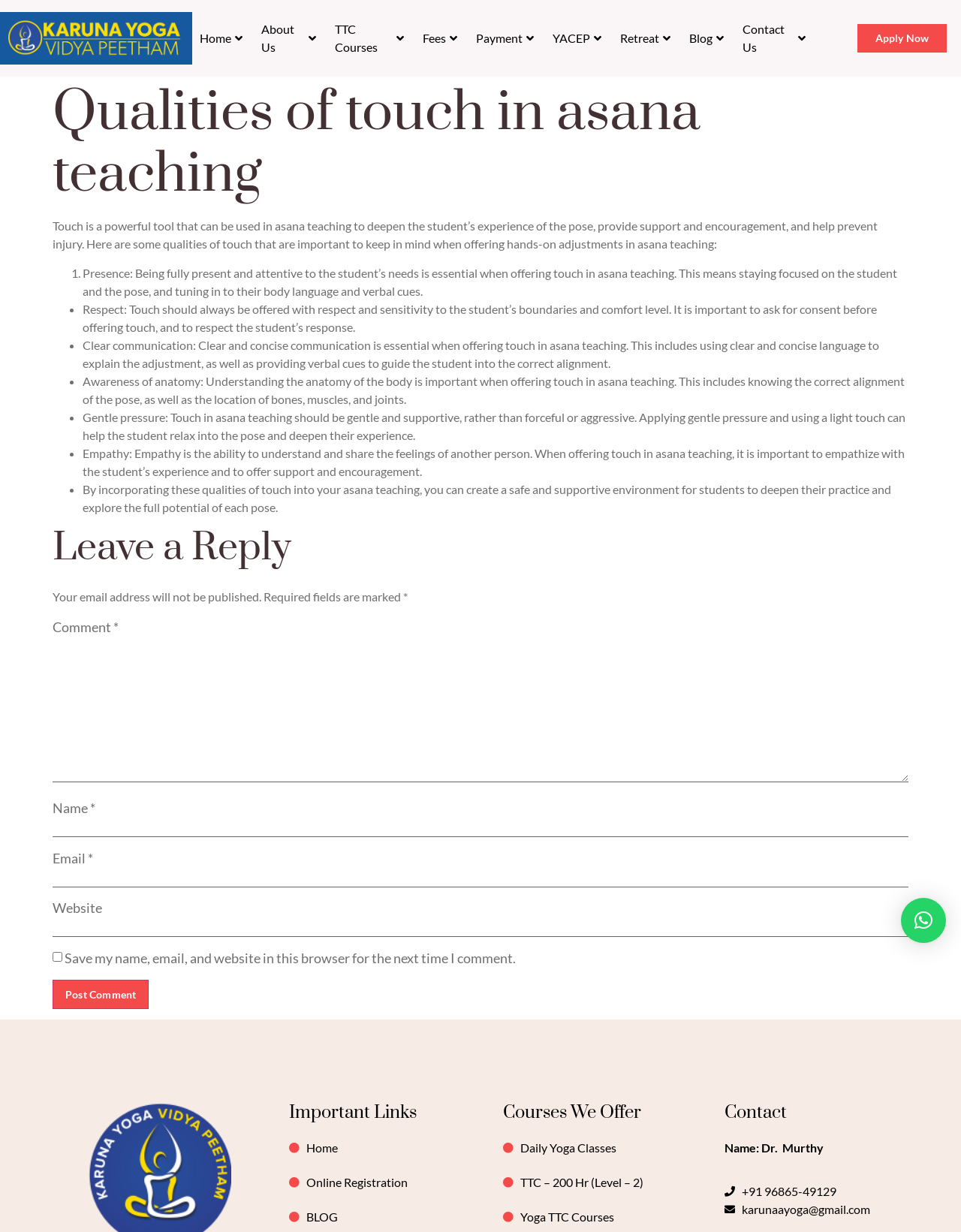Describe all the visual and textual components of the webpage comprehensively.

This webpage is about the qualities of touch in asana teaching, specifically in the context of yoga. At the top of the page, there is a navigation menu with 9 links, including "Home", "About Us", "TTC Courses", and "Contact Us", among others. On the right side of the navigation menu, there is a prominent "Apply Now" button.

Below the navigation menu, there is a main content area that takes up most of the page. The title of the page, "Qualities of touch in asana teaching", is displayed prominently at the top of this area. Below the title, there is a brief introduction to the importance of touch in asana teaching, followed by a list of 7 qualities of touch that are important to keep in mind when offering hands-on adjustments in asana teaching. These qualities include presence, respect, clear communication, awareness of anatomy, gentle pressure, empathy, and others.

Each of these qualities is described in a separate paragraph, with a list marker (either "1." or "•") preceding each paragraph. The paragraphs are arranged in a vertical list, with each paragraph indented slightly to the right.

Below the list of qualities, there is a section for leaving a reply or comment. This section includes fields for entering a name, email address, website, and comment, as well as a checkbox to save the user's information for future comments. There is also a "Post Comment" button at the bottom of this section.

On the right side of the page, there are three sections: "Important Links", "Courses We Offer", and "Contact". The "Important Links" section includes links to the homepage, online registration, and blog. The "Courses We Offer" section includes links to daily yoga classes, TTC courses, and yoga TTC courses. The "Contact" section includes the name and contact information of Dr. Murthy, including a phone number and email address.

Finally, at the bottom right corner of the page, there is a small button with an "x" symbol, which may be used to close a popup or modal window.